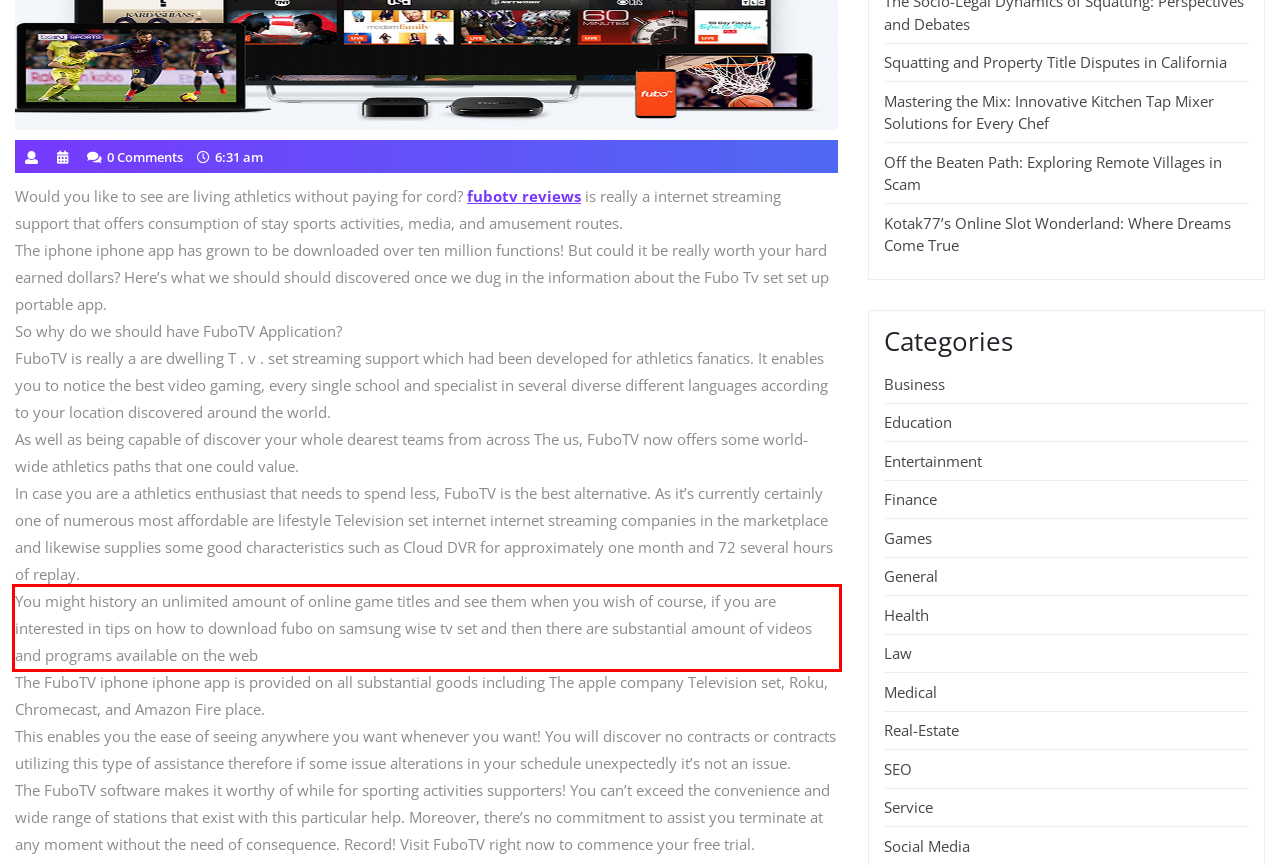With the given screenshot of a webpage, locate the red rectangle bounding box and extract the text content using OCR.

You might history an unlimited amount of online game titles and see them when you wish of course, if you are interested in tips on how to download fubo on samsung wise tv set and then there are substantial amount of videos and programs available on the web